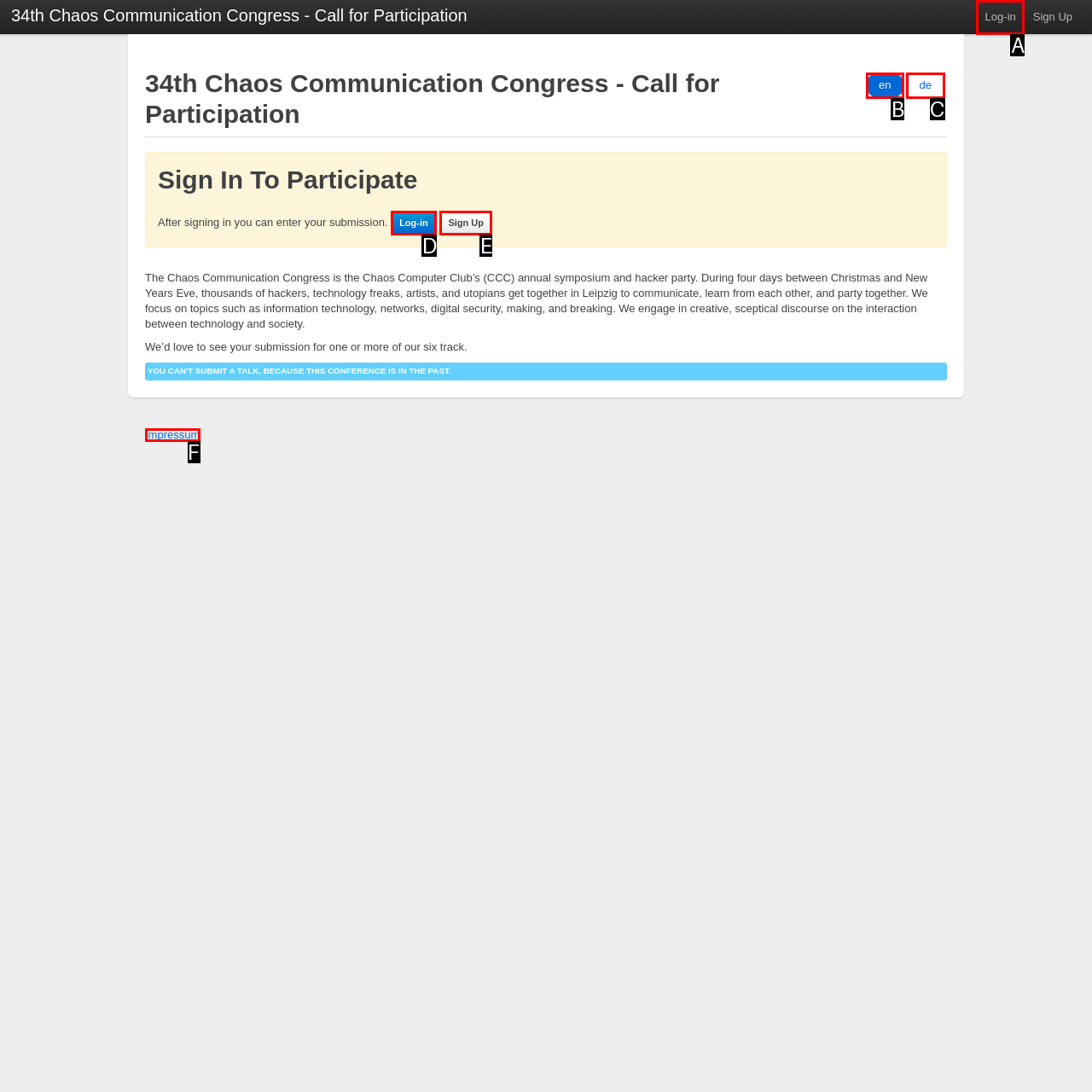Select the HTML element that matches the description: Impressum. Provide the letter of the chosen option as your answer.

F